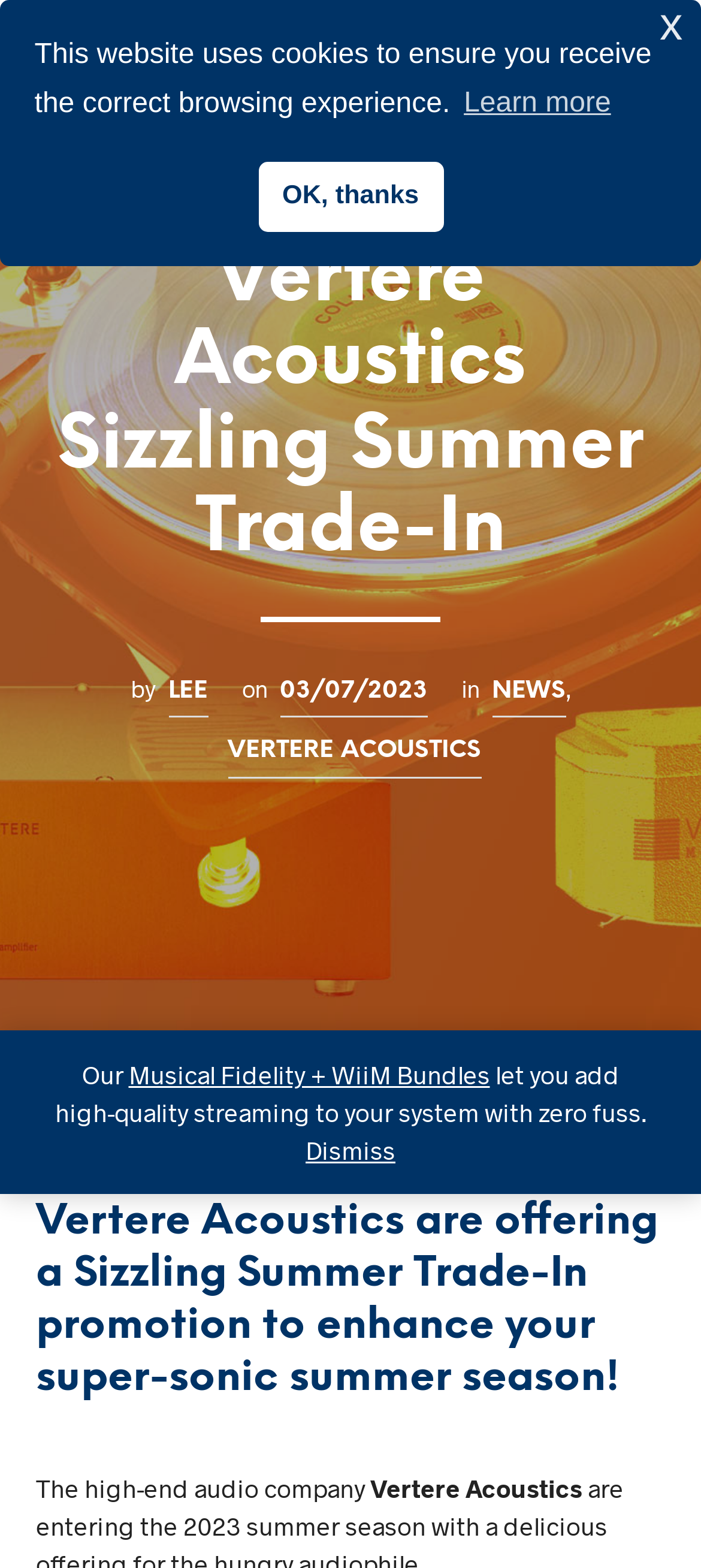Highlight the bounding box coordinates of the element that should be clicked to carry out the following instruction: "View wishlist". The coordinates must be given as four float numbers ranging from 0 to 1, i.e., [left, top, right, bottom].

[0.377, 0.018, 0.464, 0.04]